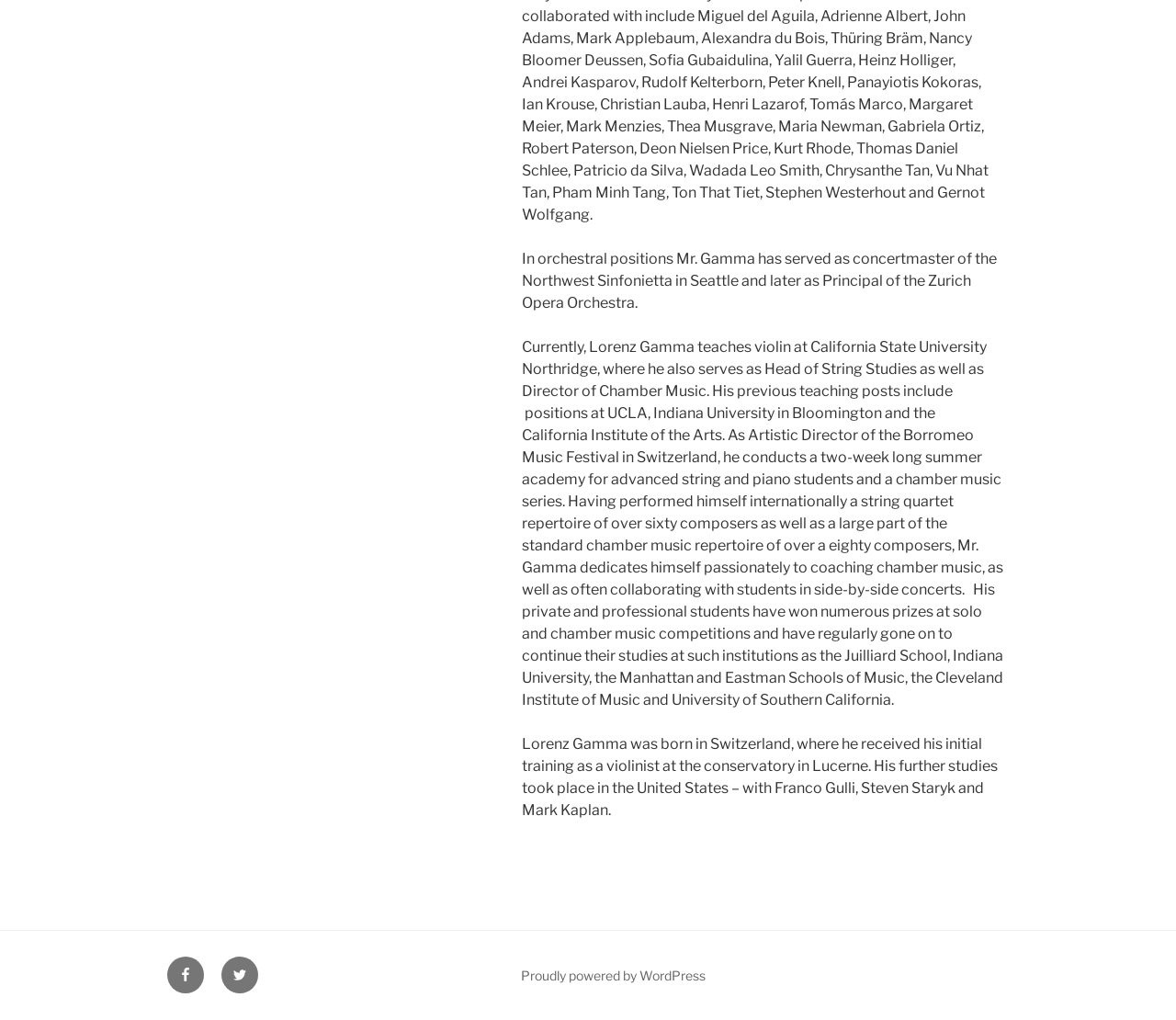Please give a succinct answer to the question in one word or phrase:
What is Lorenz Gamma's current teaching position?

California State University Northridge